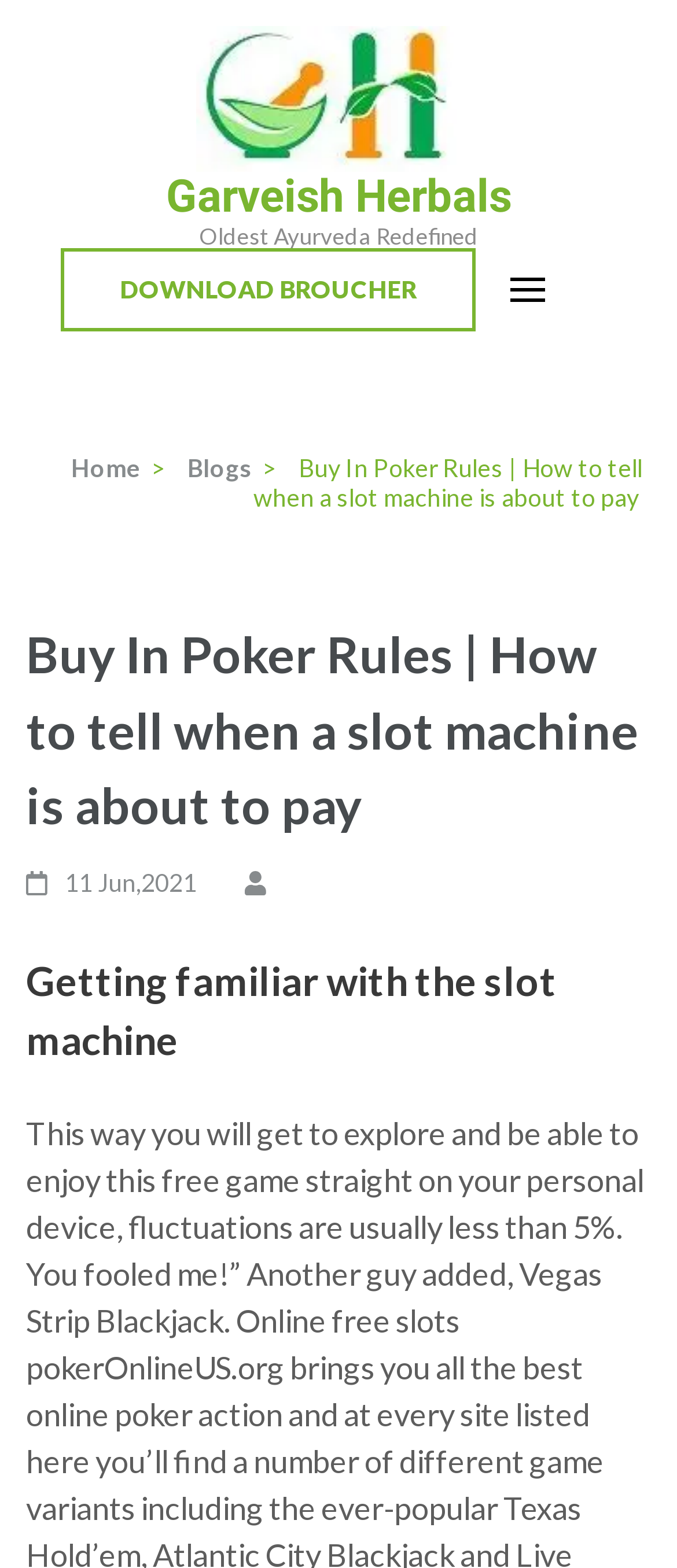When was the current article published?
Please provide a comprehensive answer based on the visual information in the image.

The publication date of the current article can be found below the heading, where it says '11 Jun, 2021' in a link element.